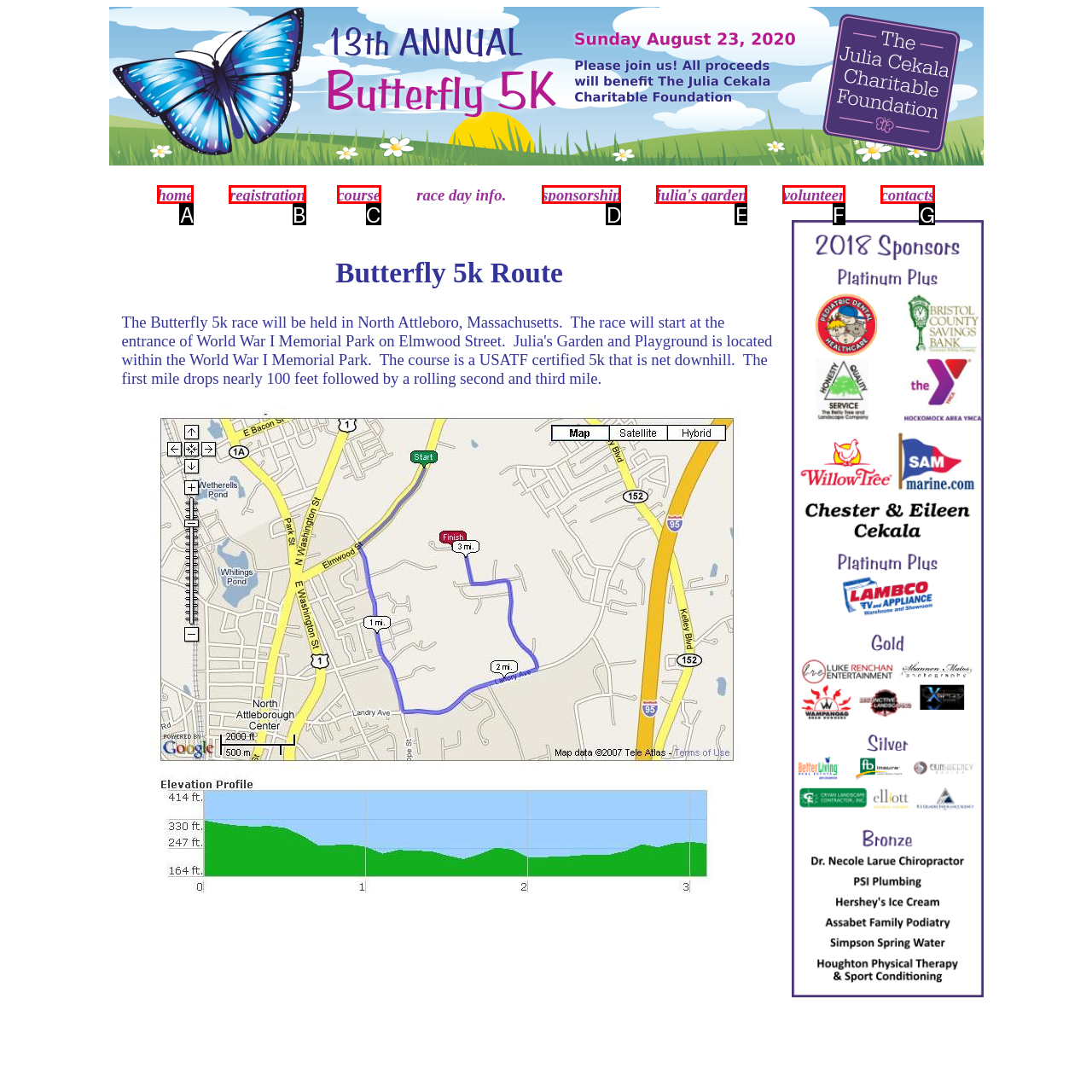Based on the element description: Julia's Garden, choose the best matching option. Provide the letter of the option directly.

E